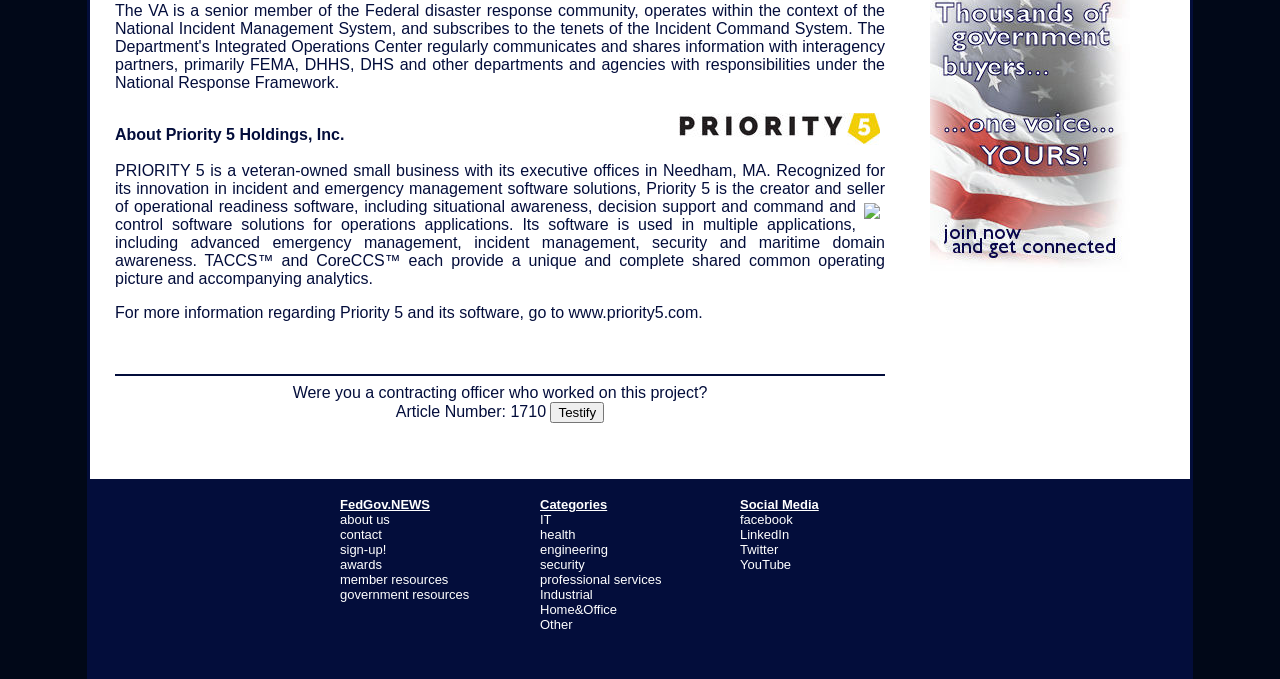Please find the bounding box for the UI component described as follows: "YouTube".

[0.578, 0.82, 0.618, 0.842]